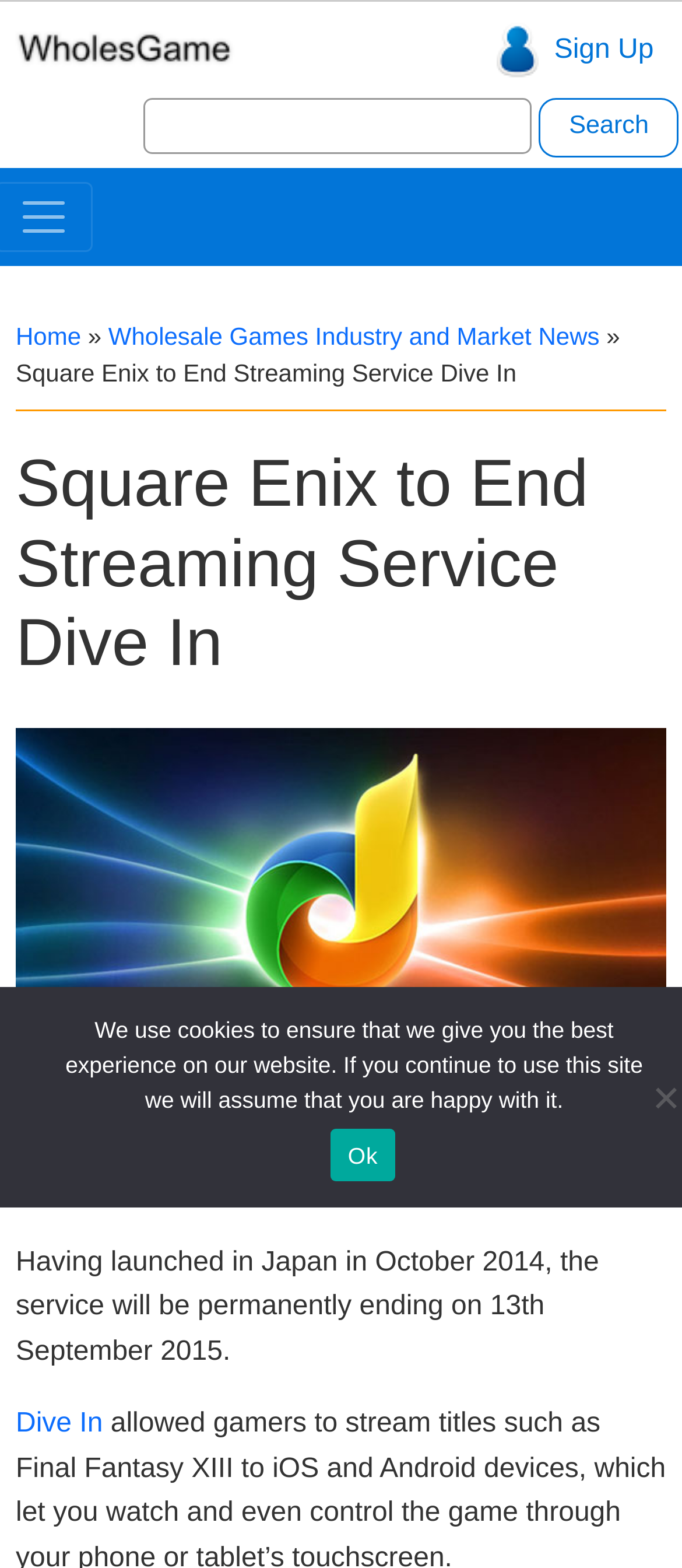Using the element description: "parent_node: Search for: value="Search"", determine the bounding box coordinates. The coordinates should be in the format [left, top, right, bottom], with values between 0 and 1.

[0.791, 0.063, 0.995, 0.1]